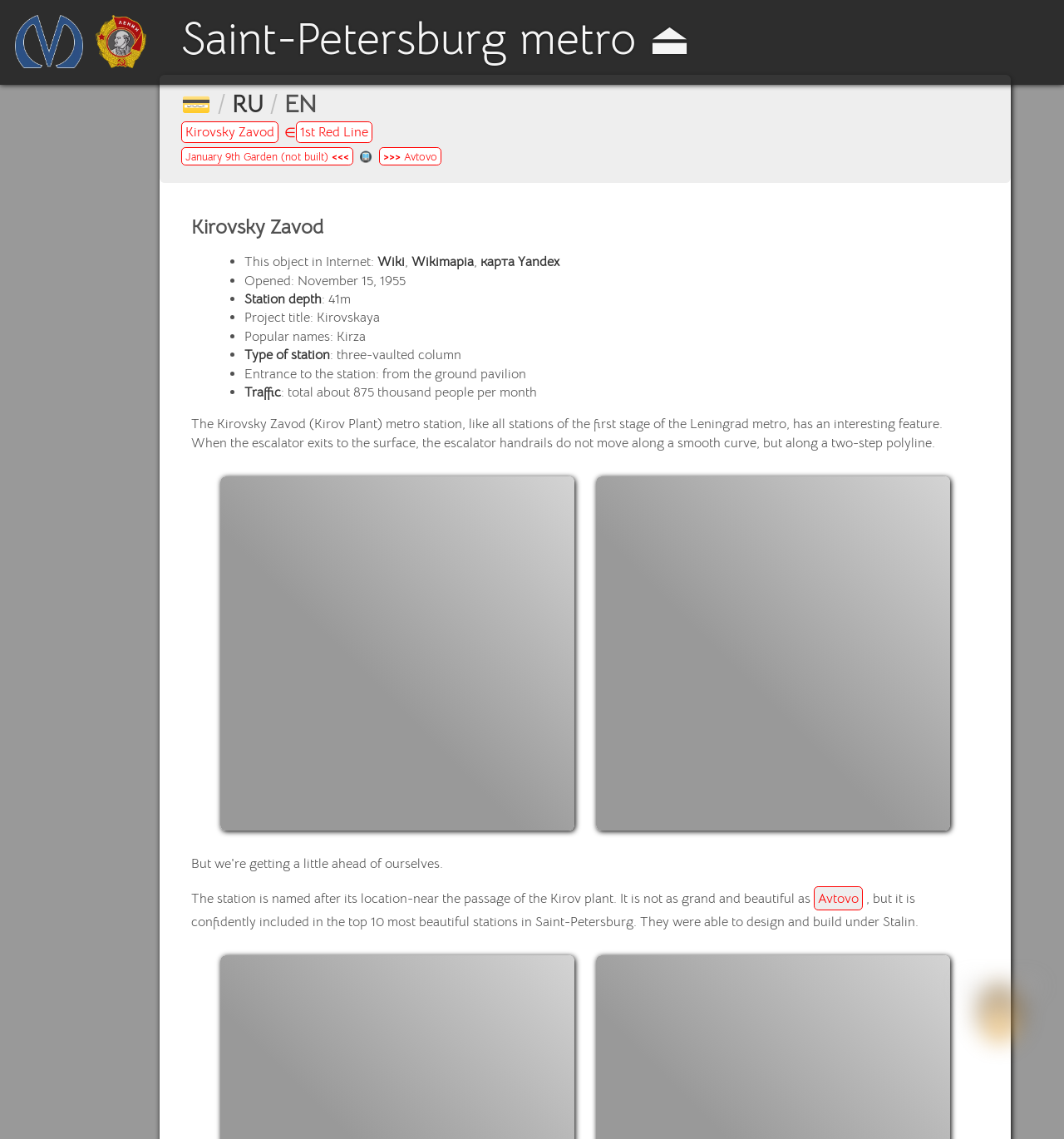Respond to the question below with a single word or phrase:
What is the type of station?

three-vaulted column